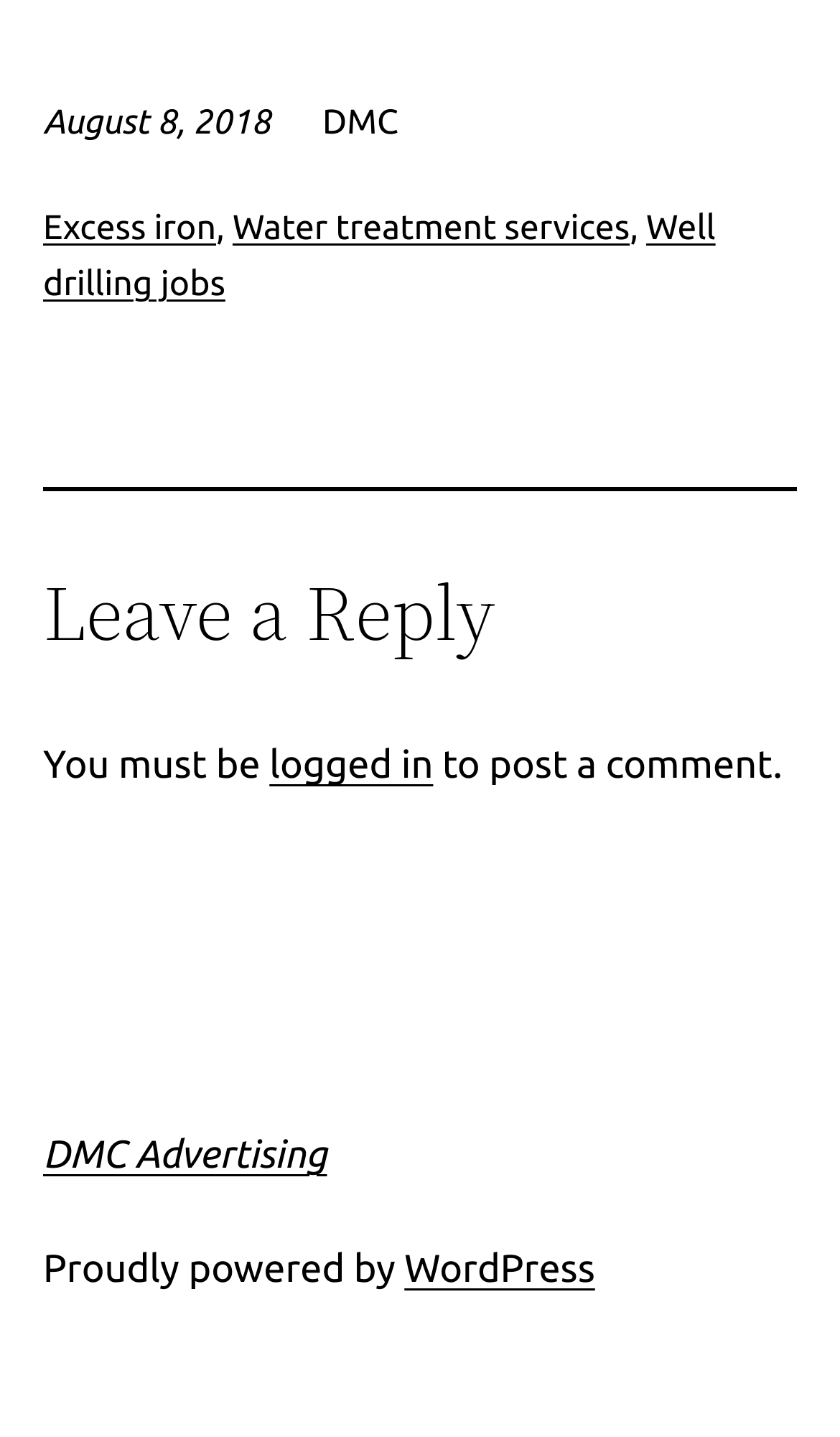Look at the image and write a detailed answer to the question: 
What is the name of the platform powering the website?

The webpage mentions 'Proudly powered by WordPress' at the bottom, indicating that the website is built using the WordPress platform.